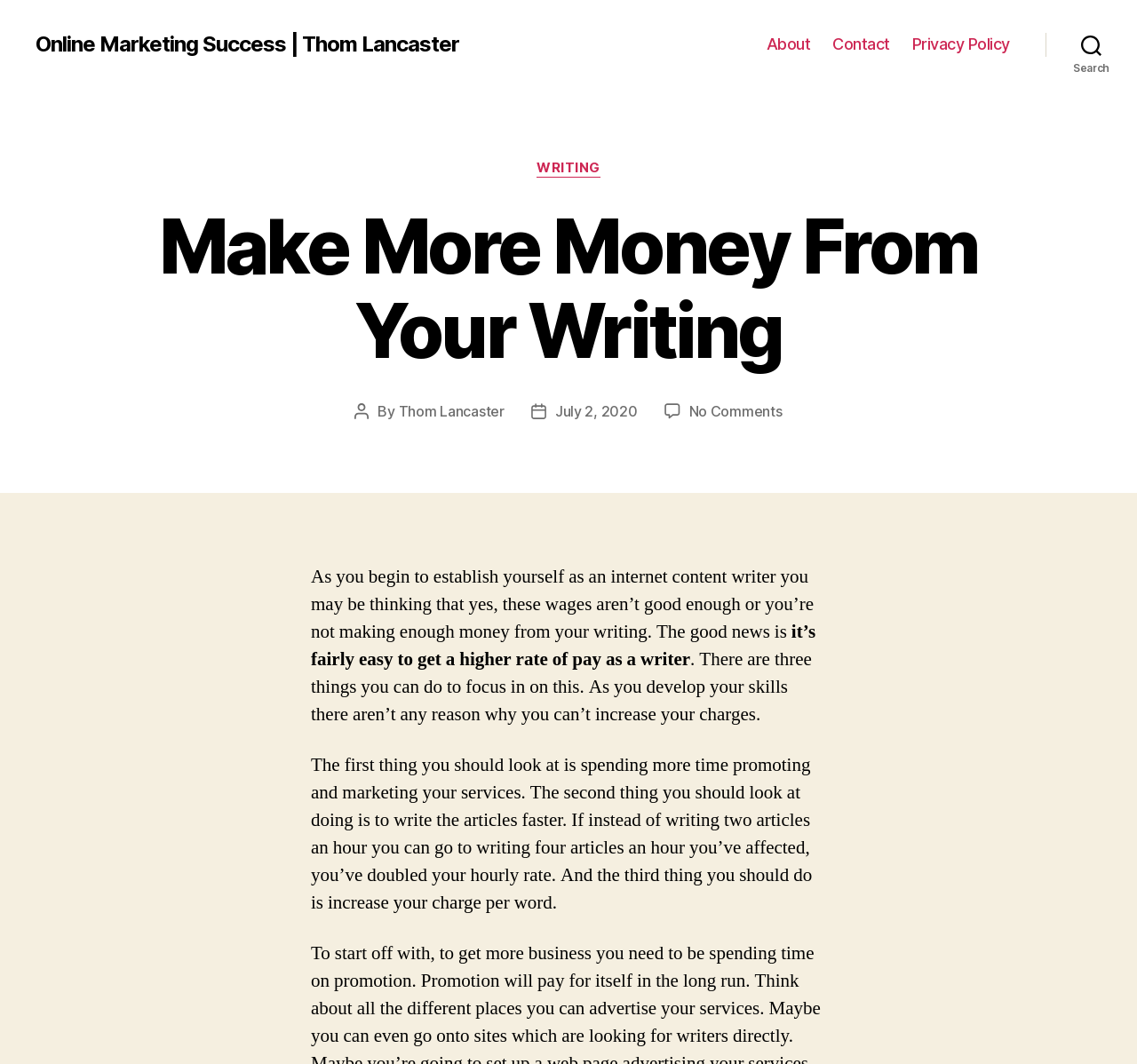Using the element description: "July 2, 2020", determine the bounding box coordinates. The coordinates should be in the format [left, top, right, bottom], with values between 0 and 1.

[0.488, 0.378, 0.561, 0.395]